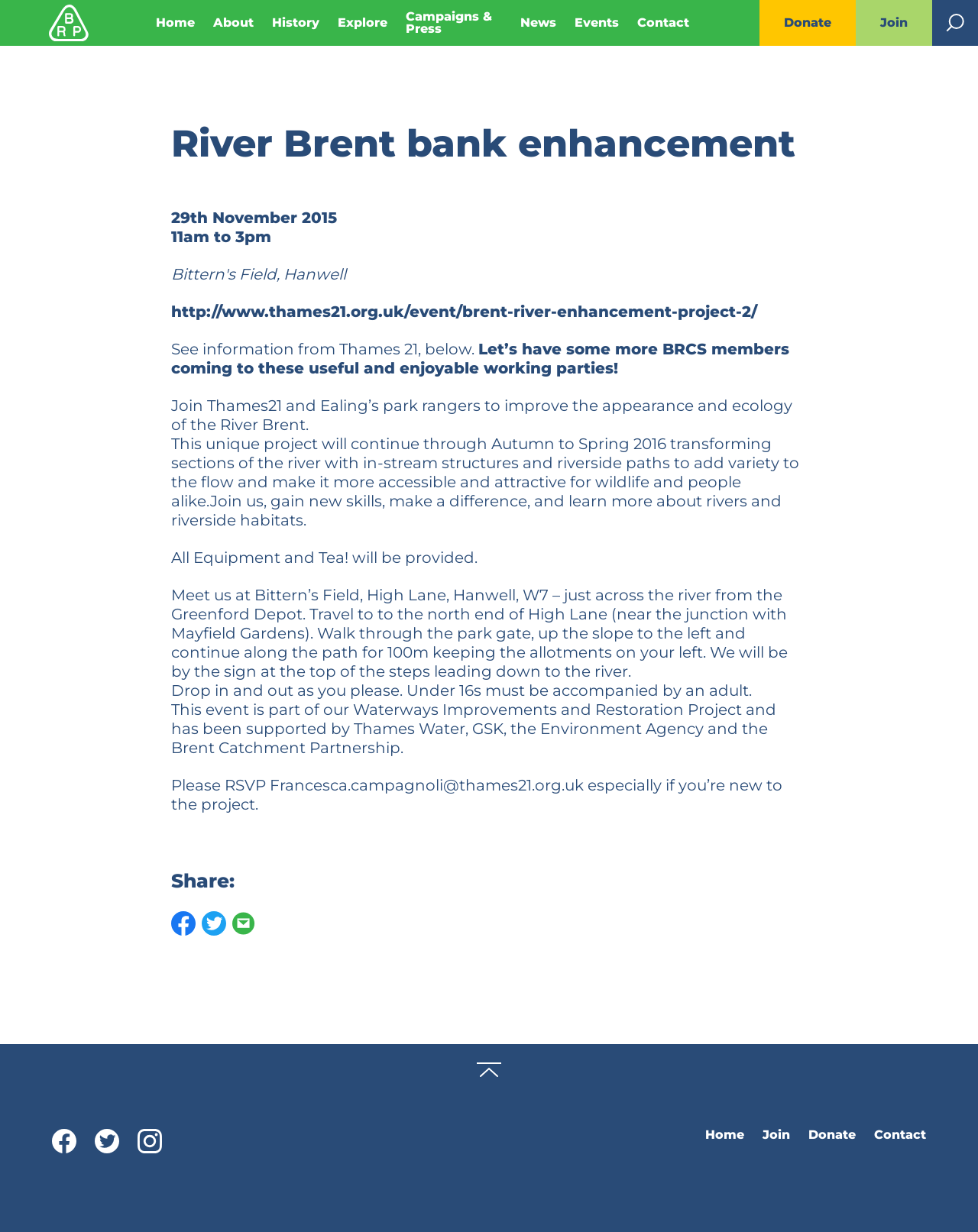Please pinpoint the bounding box coordinates for the region I should click to adhere to this instruction: "Read more about the river enhancement project".

[0.175, 0.245, 0.774, 0.26]